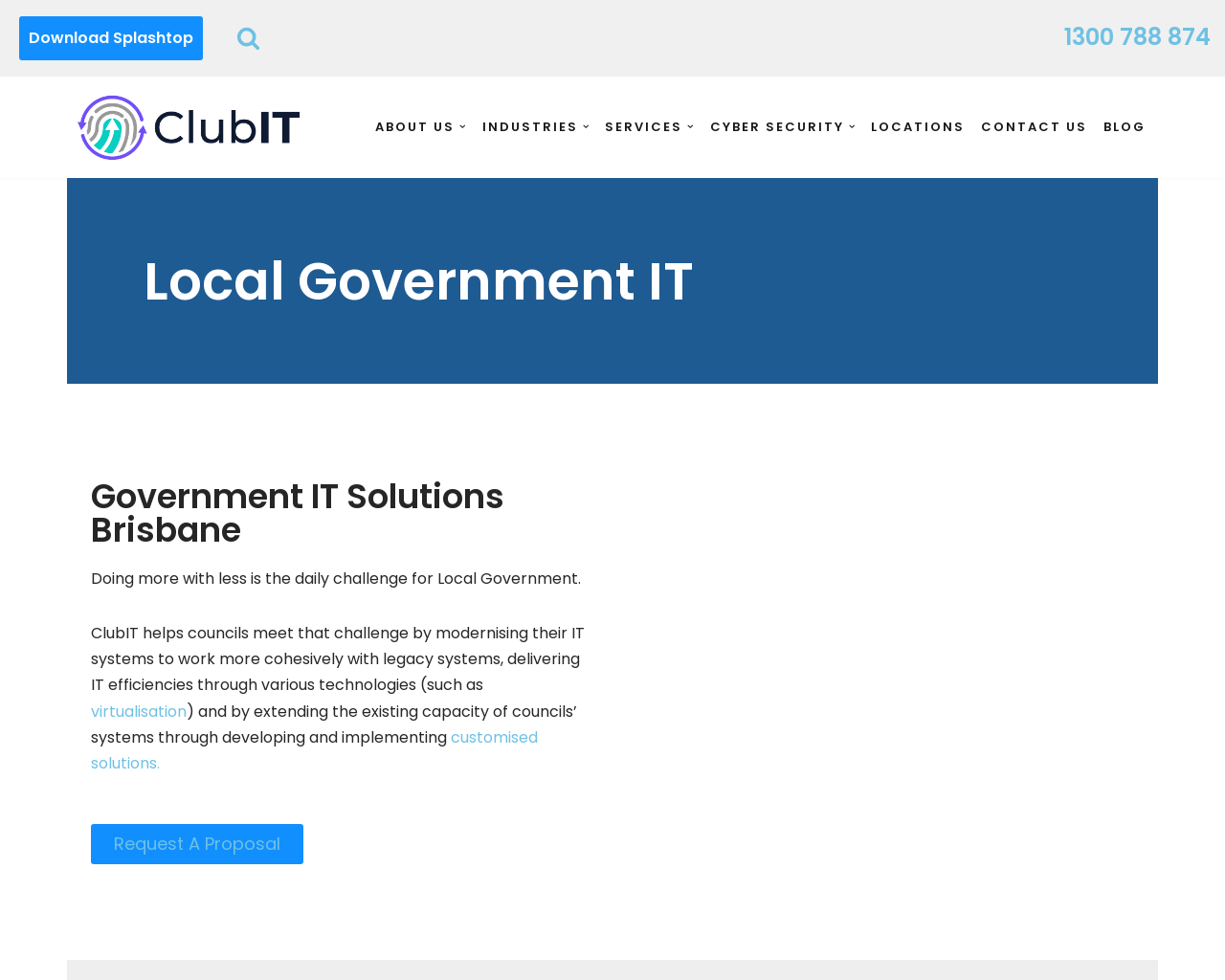Provide the bounding box coordinates of the HTML element this sentence describes: "Services". The bounding box coordinates consist of four float numbers between 0 and 1, i.e., [left, top, right, bottom].

[0.494, 0.117, 0.557, 0.142]